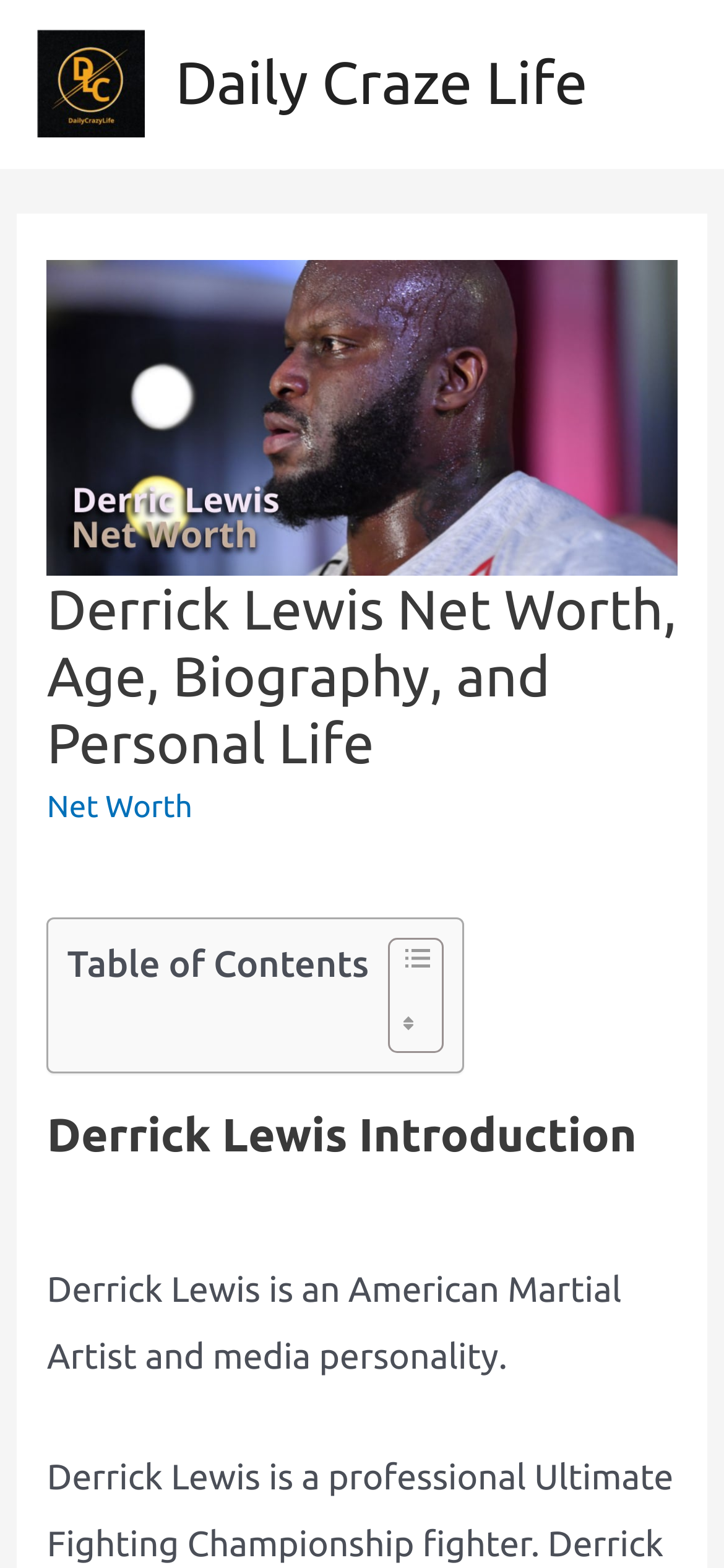What is the purpose of the table on the webpage?
Look at the image and construct a detailed response to the question.

The webpage has a layout table element with a static text element inside it, which contains the text 'Table of Contents'. This suggests that the purpose of the table is to provide a table of contents for the webpage, likely outlining the different sections or topics related to Derrick Lewis.